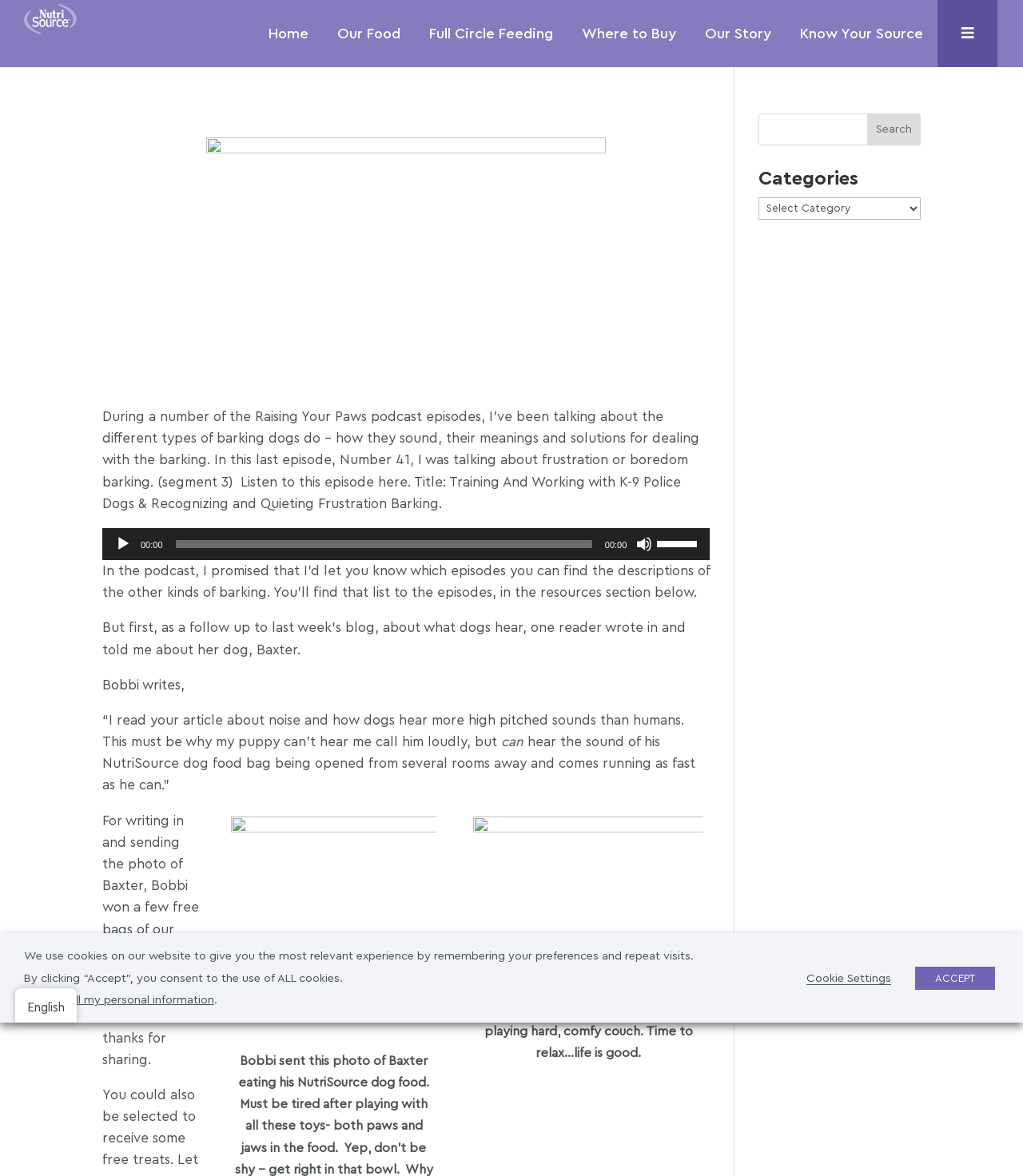Locate the bounding box coordinates of the clickable area to execute the instruction: "Play the audio". Provide the coordinates as four float numbers between 0 and 1, represented as [left, top, right, bottom].

[0.112, 0.456, 0.128, 0.469]